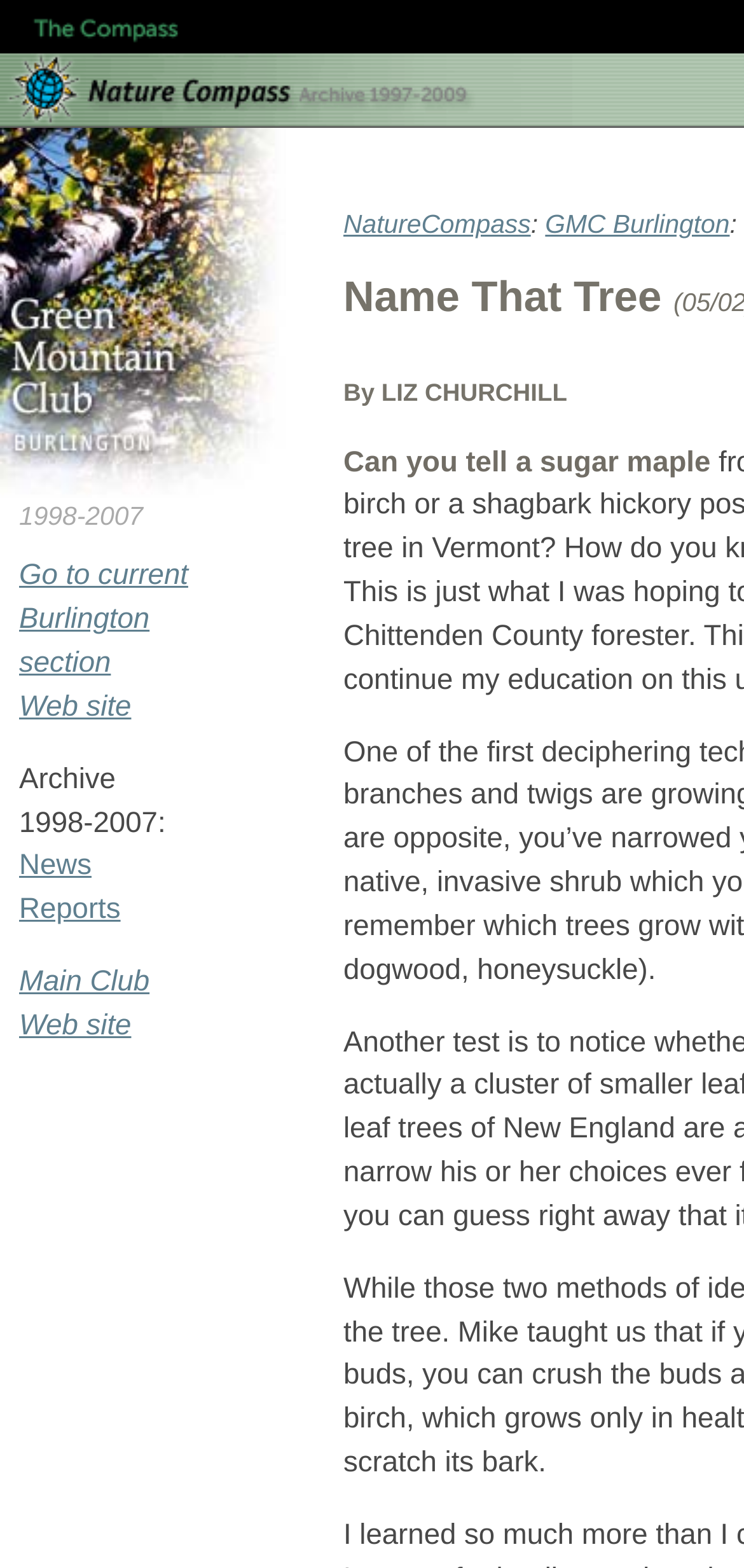Show the bounding box coordinates for the element that needs to be clicked to execute the following instruction: "Click on About". Provide the coordinates in the form of four float numbers between 0 and 1, i.e., [left, top, right, bottom].

None